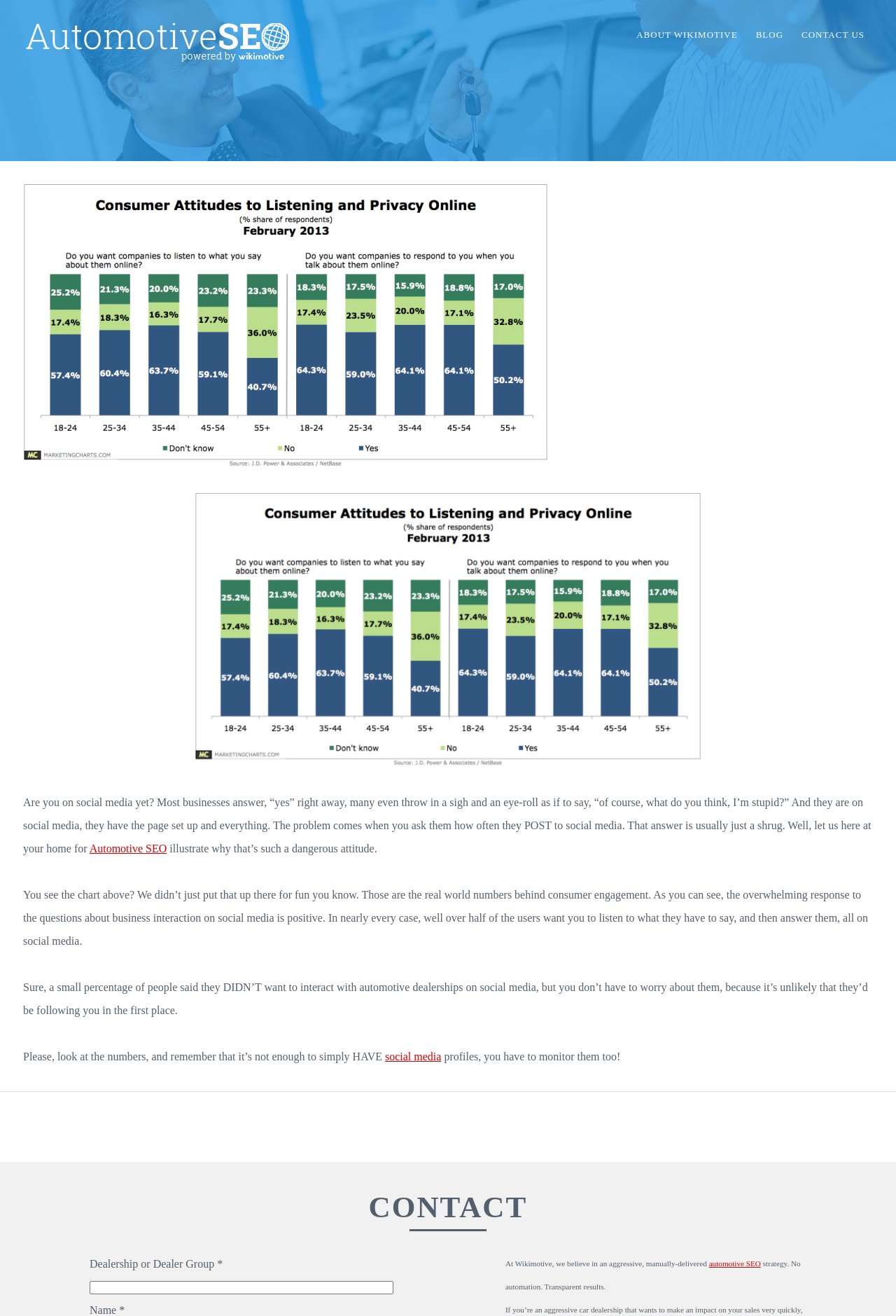Extract the bounding box coordinates of the UI element described by: "parent_node: ABOUT WIKIMOTIVE". The coordinates should include four float numbers ranging from 0 to 1, e.g., [left, top, right, bottom].

[0.025, 0.018, 0.323, 0.049]